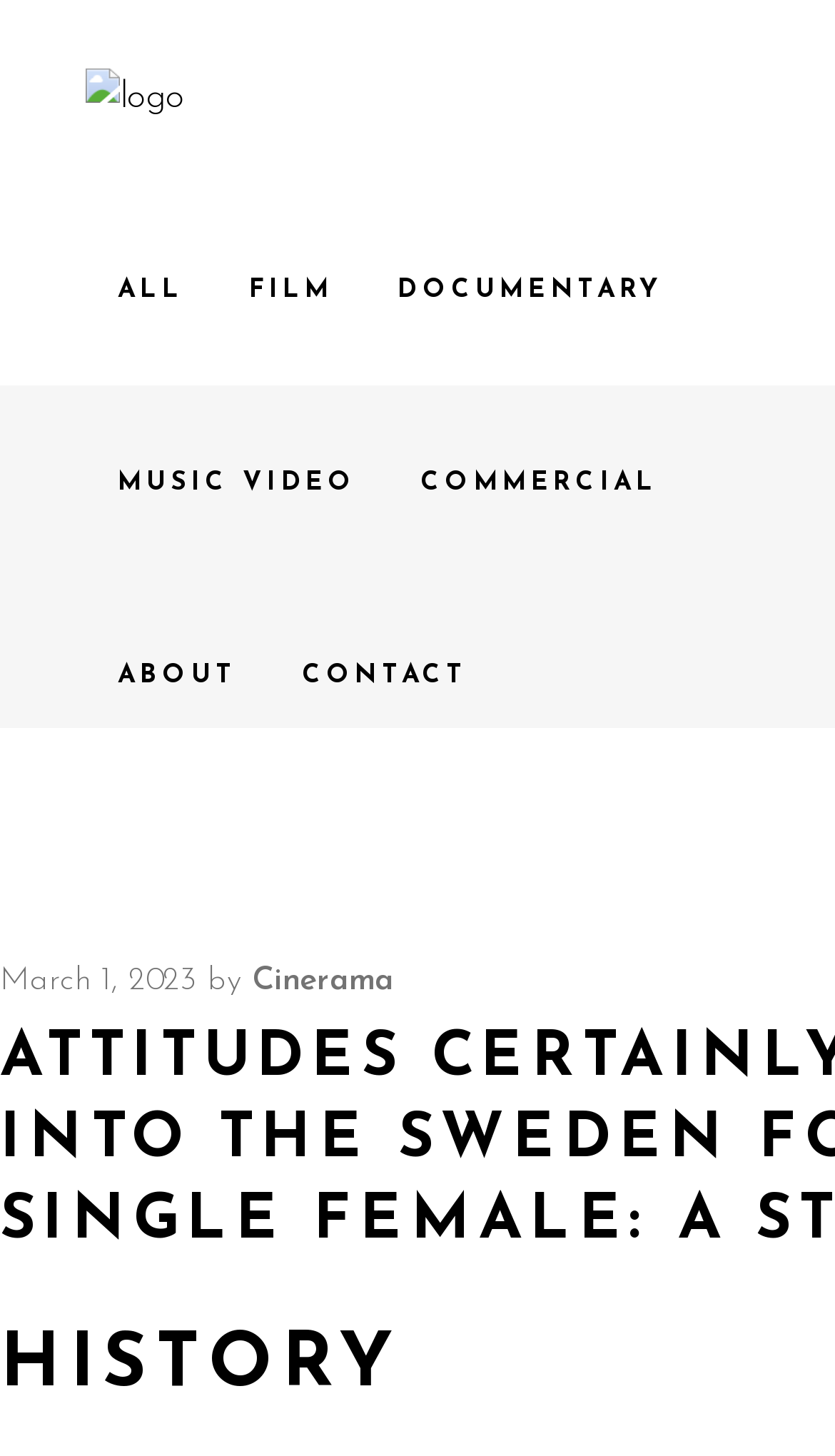Answer the question in one word or a short phrase:
What is the author of the latest article?

Cinerama